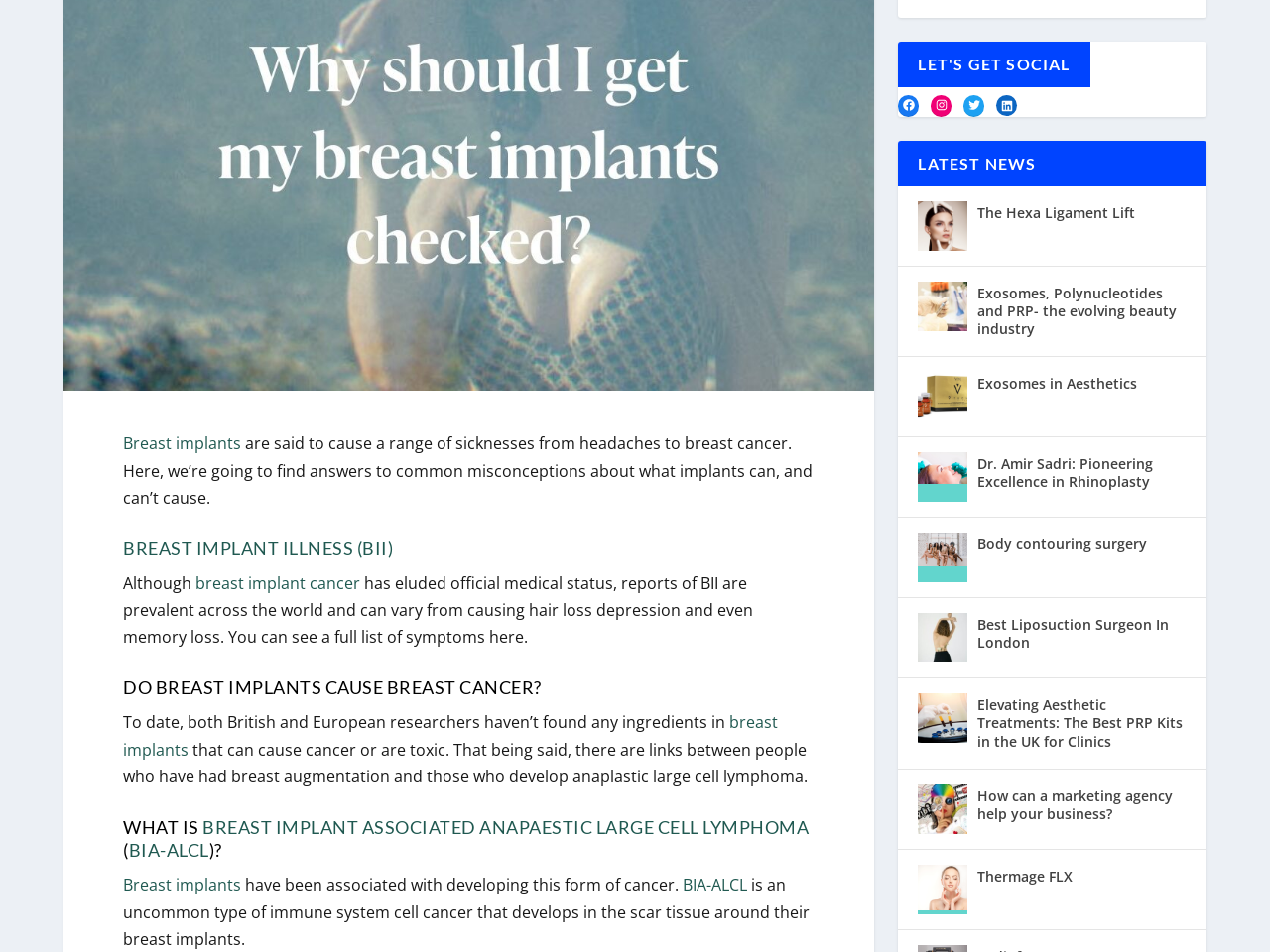Predict the bounding box of the UI element that fits this description: "breast implants".

[0.097, 0.747, 0.612, 0.799]